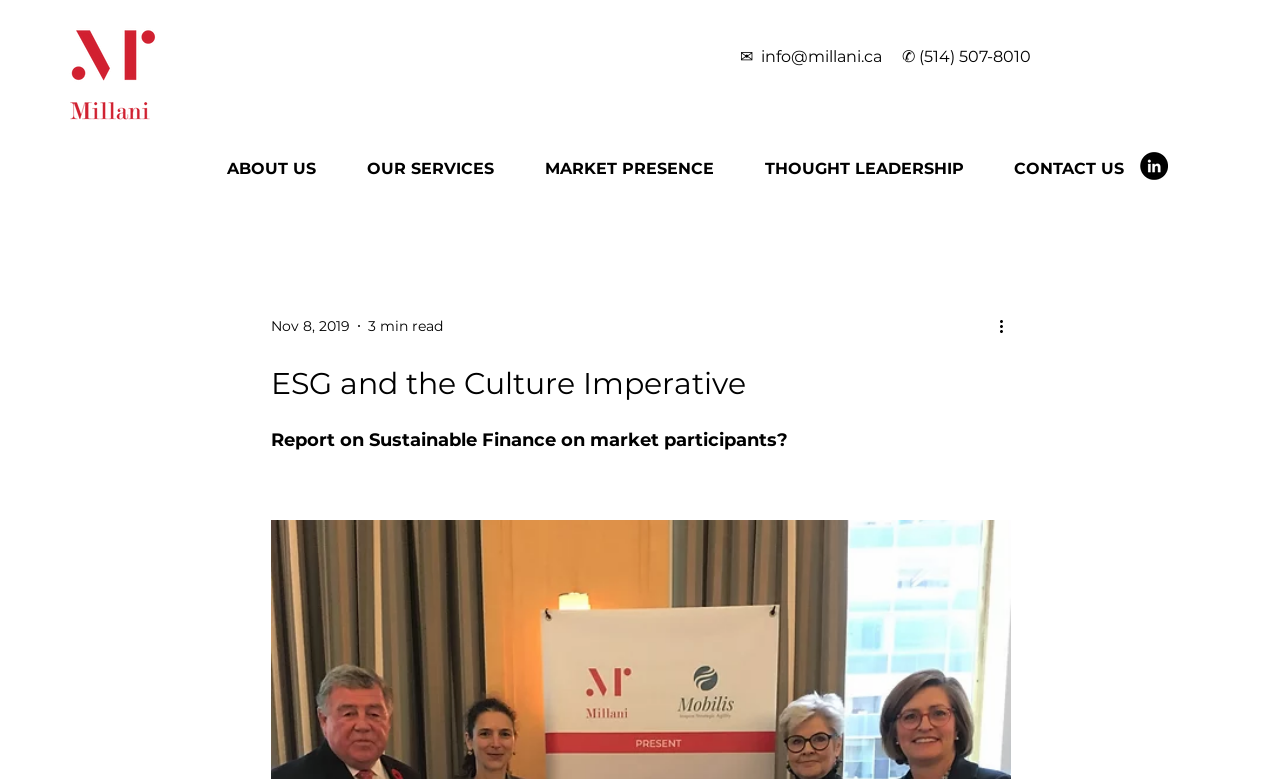Based on the image, please respond to the question with as much detail as possible:
What is the company's email address?

I found the email address by looking at the top-right section of the webpage, where the contact information is usually placed. The email address is written in a smaller font size and is accompanied by a phone number.